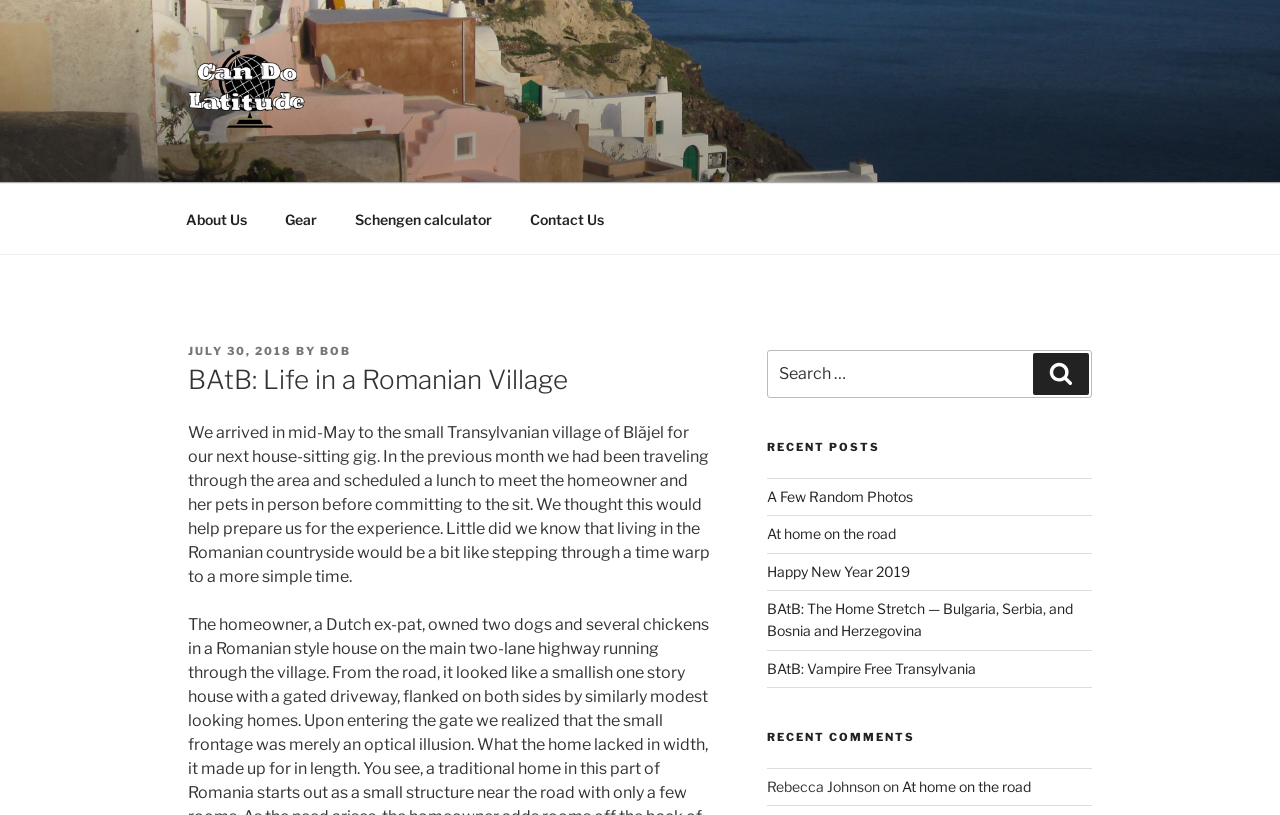Determine the bounding box coordinates of the clickable element to achieve the following action: 'Search for something'. Provide the coordinates as four float values between 0 and 1, formatted as [left, top, right, bottom].

[0.599, 0.429, 0.853, 0.489]